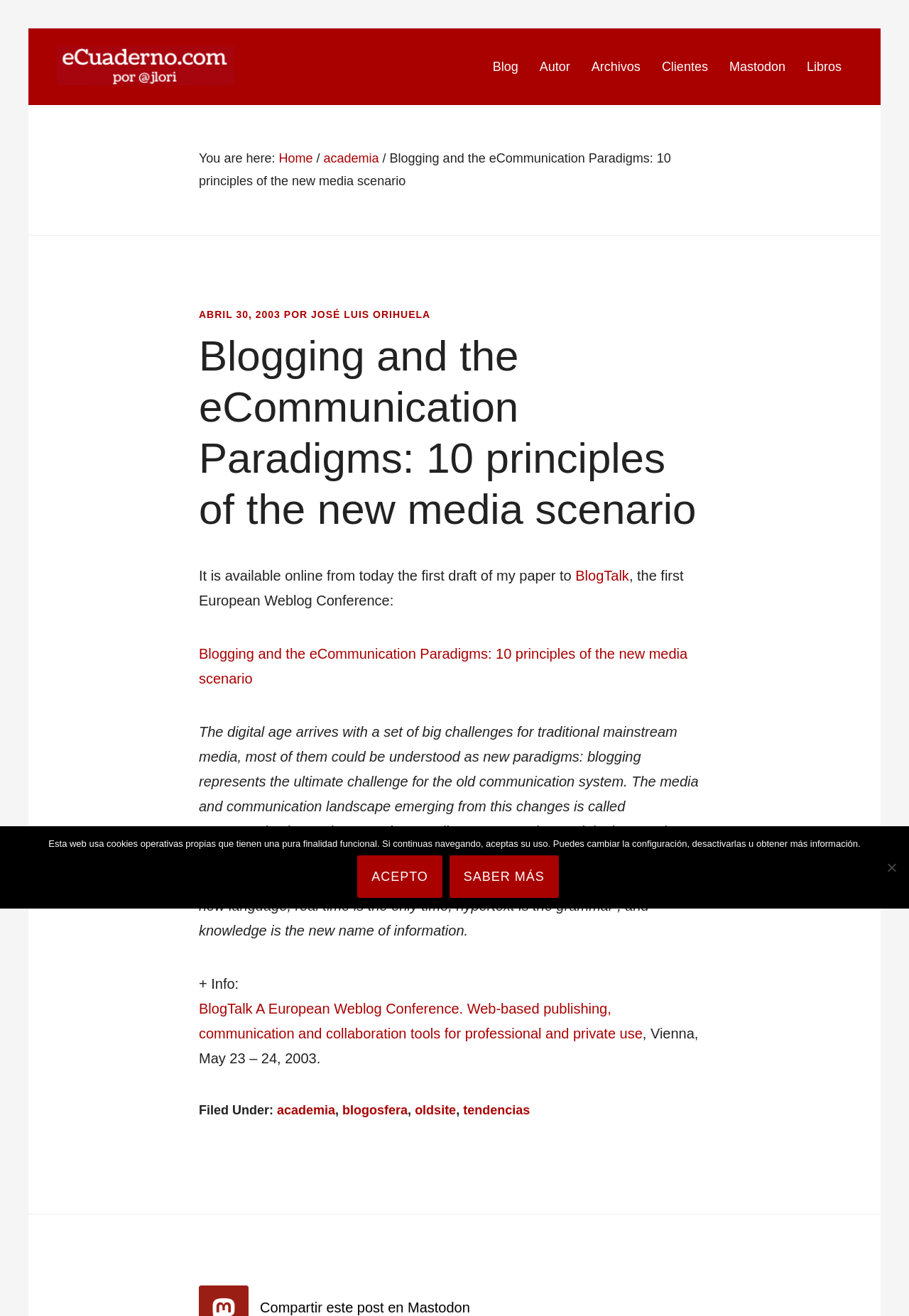Can you show the bounding box coordinates of the region to click on to complete the task described in the instruction: "go to blog page"?

[0.542, 0.035, 0.582, 0.066]